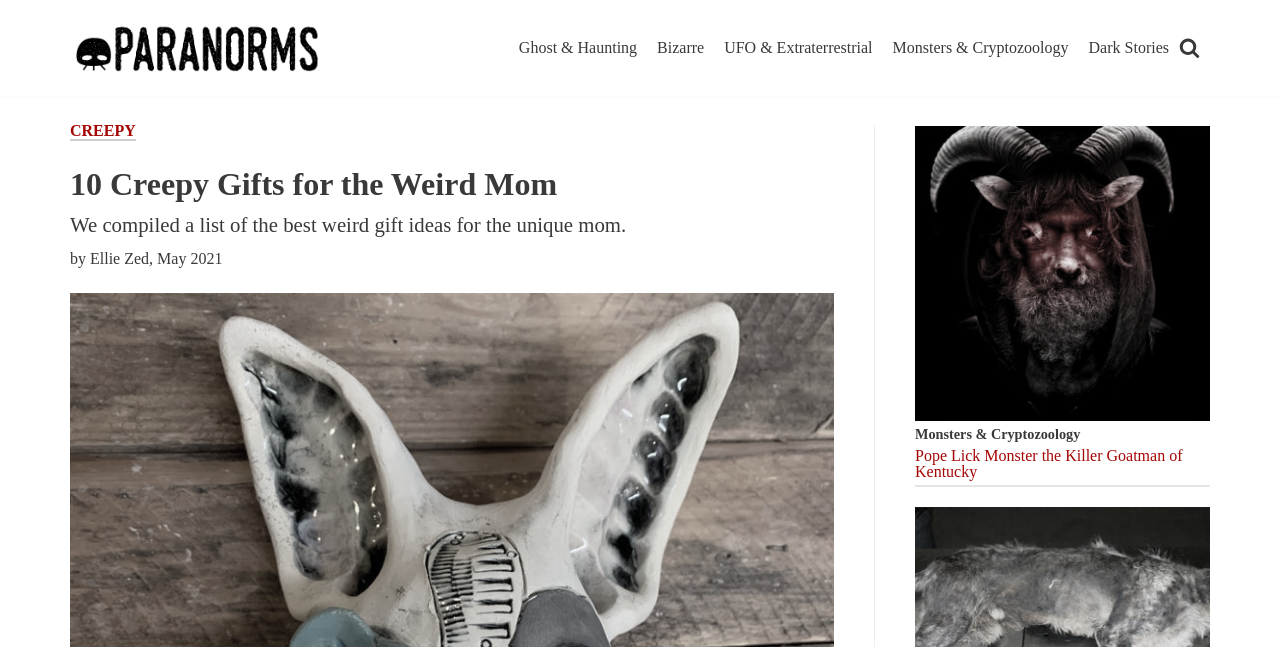How many navigation links are there?
Provide a comprehensive and detailed answer to the question.

I counted the number of links under the 'Primary Menu' navigation element, which are 'Ghost & Haunting', 'Bizarre', 'UFO & Extraterrestrial', 'Monsters & Cryptozoology', and 'Dark Stories'. There are 5 links in total.